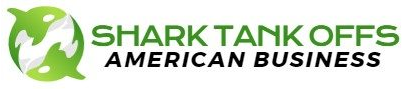What font style is used for the text 'SHARK TANK OFFS'?
Please use the visual content to give a single word or phrase answer.

Bold, modern